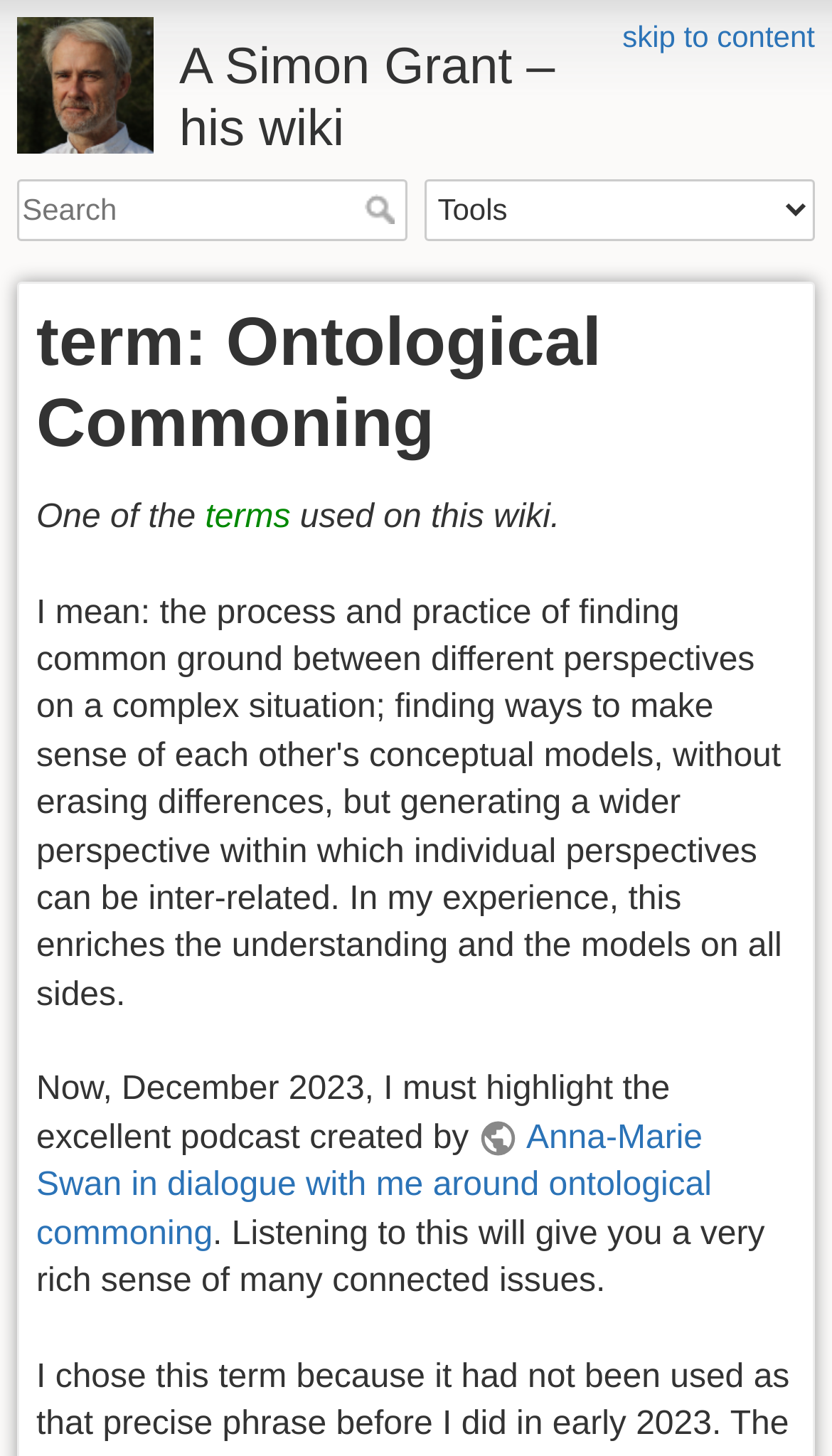Answer the question with a single word or phrase: 
Who is in dialogue with Anna-Marie Swan?

the author